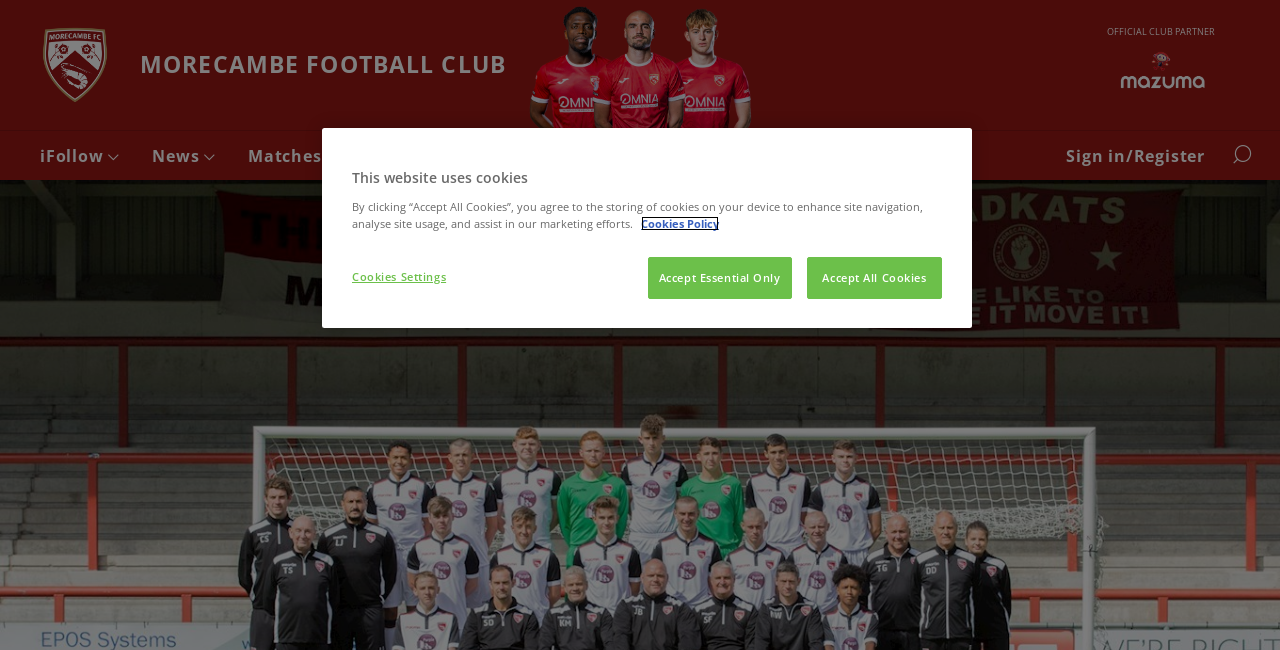Specify the bounding box coordinates of the element's region that should be clicked to achieve the following instruction: "Search for something". The bounding box coordinates consist of four float numbers between 0 and 1, in the format [left, top, right, bottom].

None